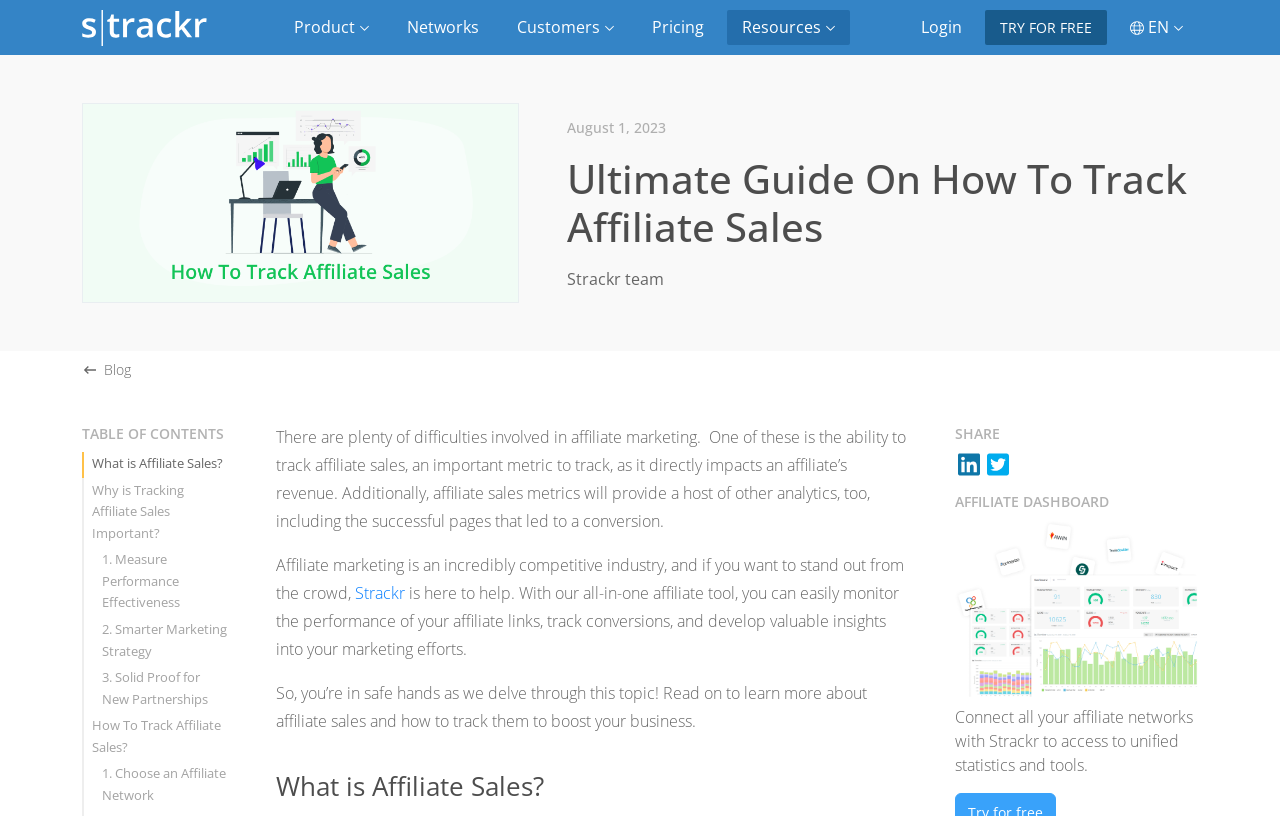Given the description: "http://www.seekingmillionaireapp.com", determine the bounding box coordinates of the UI element. The coordinates should be formatted as four float numbers between 0 and 1, [left, top, right, bottom].

None